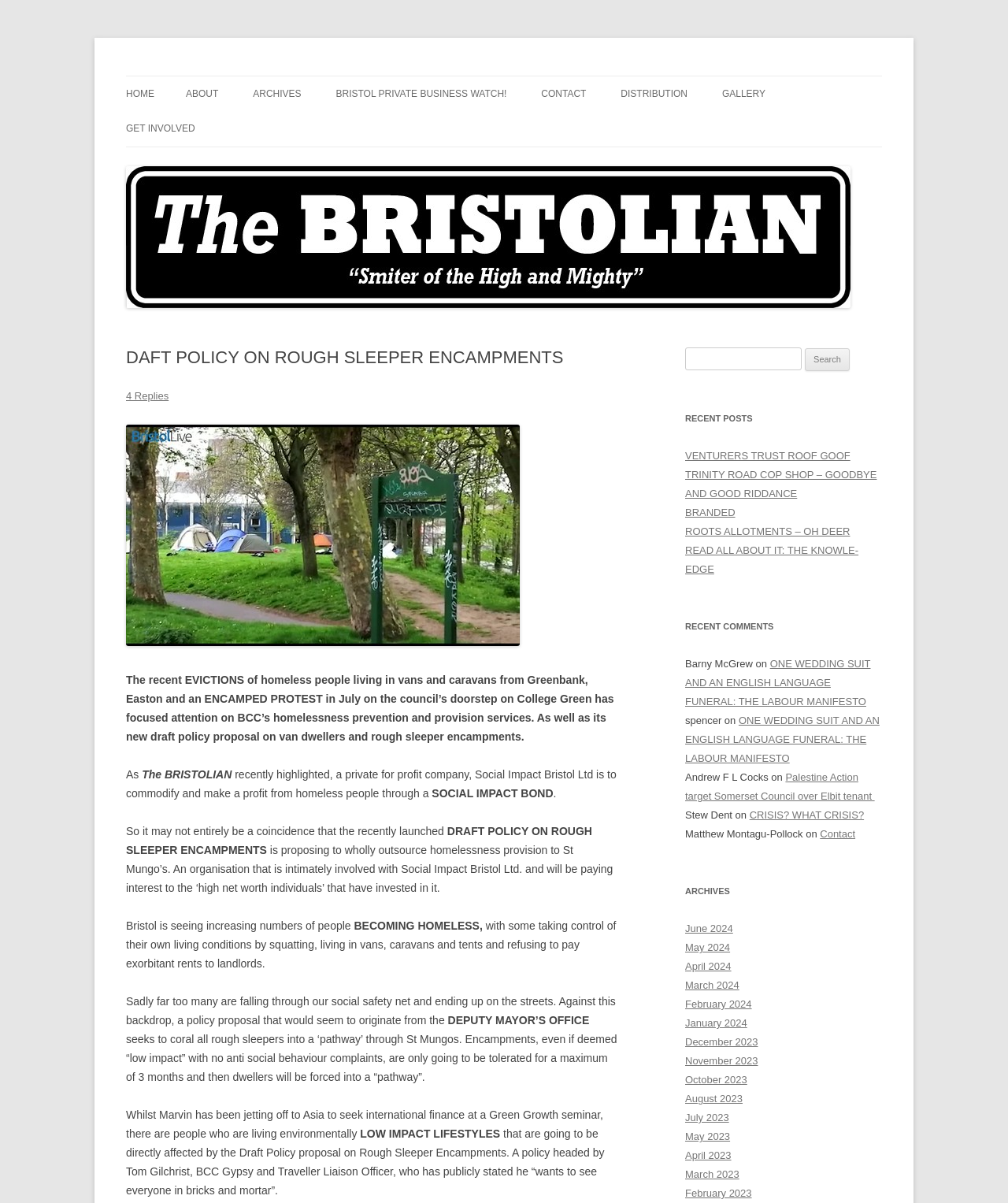Generate a detailed explanation of the webpage's features and information.

The webpage is titled "DAFT POLICY ON ROUGH SLEEPER ENCAMPMENTS" and is part of "The BRISTOLIAN" website. At the top, there is a heading with the website's name, followed by a navigation menu with links to "HOME", "ABOUT", "ARCHIVES", and other sections.

Below the navigation menu, there is a prominent heading "“Smiter of the High and Mighty”" and a link to "Skip to content". The main content of the webpage is divided into two columns. The left column contains a header with the title "DAFT POLICY ON ROUGH SLEEPER ENCAMPMENTS" and a link to "4 Replies". Below this, there is an image with the caption "Camp" and a block of text discussing the recent evictions of homeless people and the Bristol City Council's (BCC) draft policy proposal on van dwellers and rough sleeper encampments.

The text explains that the policy proposal seeks to outsource homelessness provision to St Mungo's, an organization involved with Social Impact Bristol Ltd., which aims to make a profit from homeless people. The article criticizes the policy, arguing that it would force rough sleepers into a "pathway" through St Mungos, and that it is part of a broader trend of commodifying homelessness.

The right column contains a search bar, a heading "RECENT POSTS" with links to several articles, and a heading "RECENT COMMENTS" with comments from users. Below this, there is a heading "ARCHIVES" with links to articles from different months.

Throughout the webpage, there are several links to other articles and sections of the website, as well as images and headings that break up the text. The overall layout is dense and informative, with a focus on presenting news and opinion pieces on local issues.